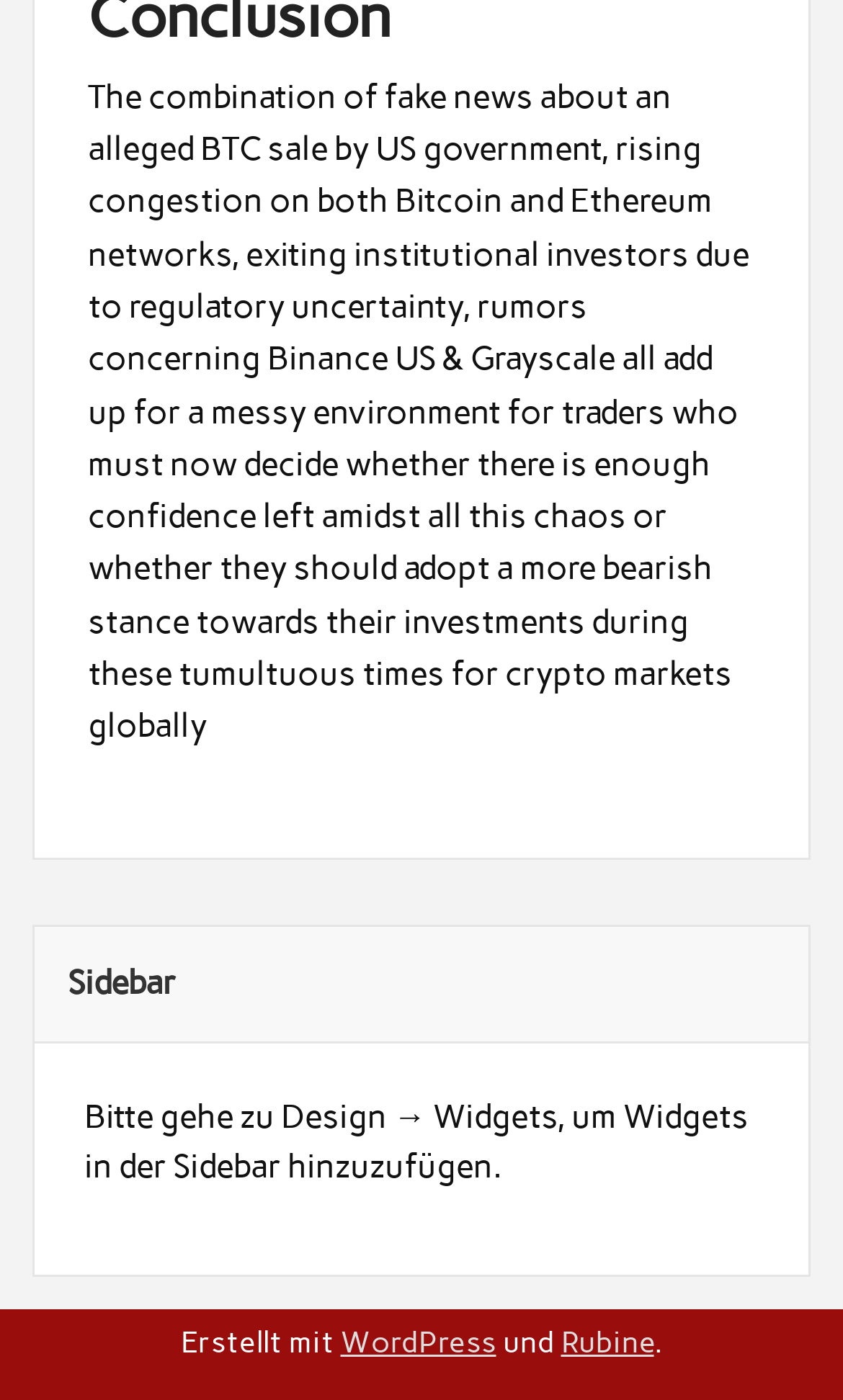What is the topic of the main article?
Using the image as a reference, give an elaborate response to the question.

The main article appears to be discussing the current state of crypto markets, mentioning factors such as fake news, congestion on Bitcoin and Ethereum networks, and regulatory uncertainty, which suggests that the topic of the article is related to crypto markets.